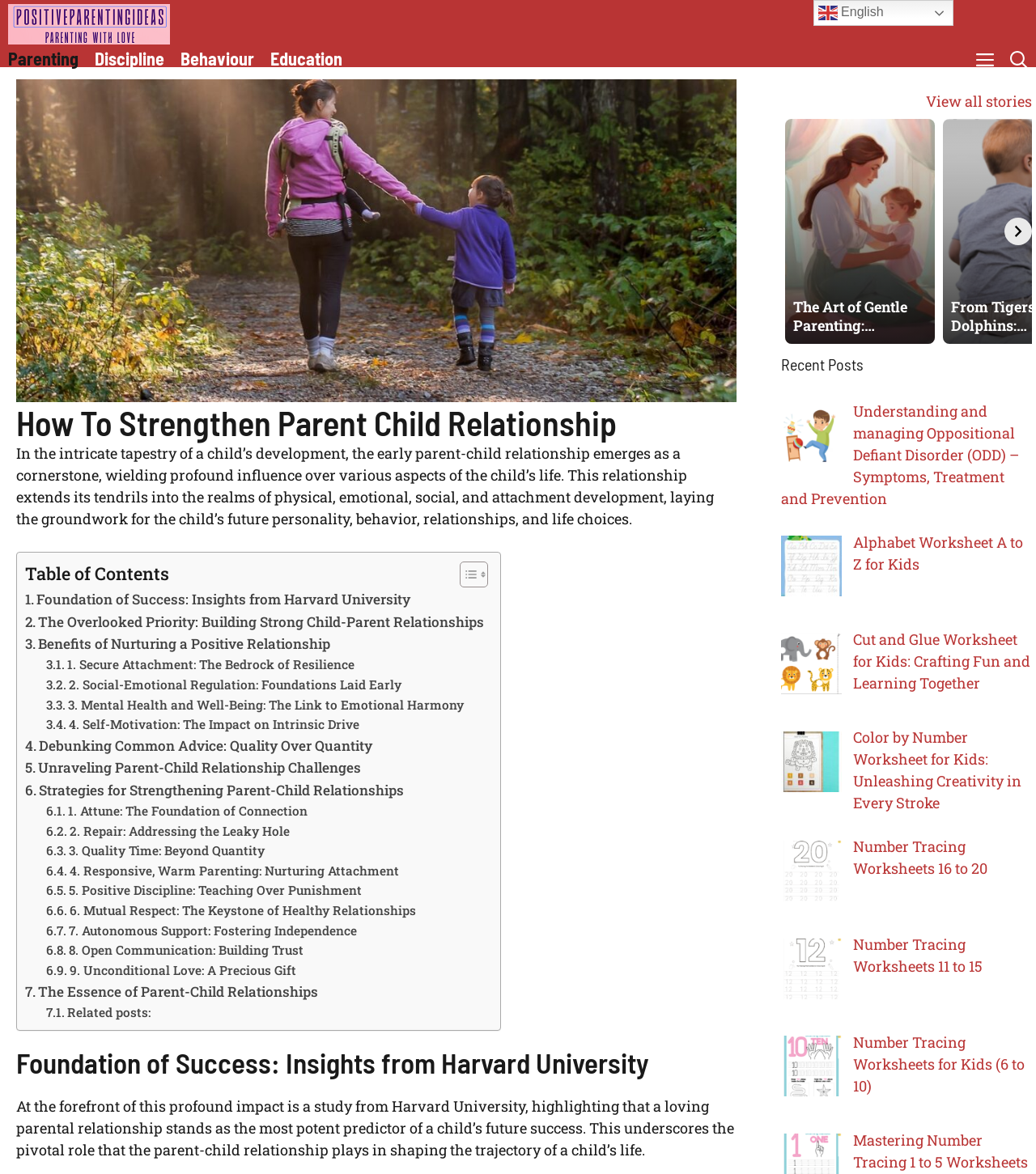Identify the bounding box of the UI element described as follows: "Unraveling Parent-Child Relationship Challenges". Provide the coordinates as four float numbers in the range of 0 to 1 [left, top, right, bottom].

[0.024, 0.645, 0.349, 0.663]